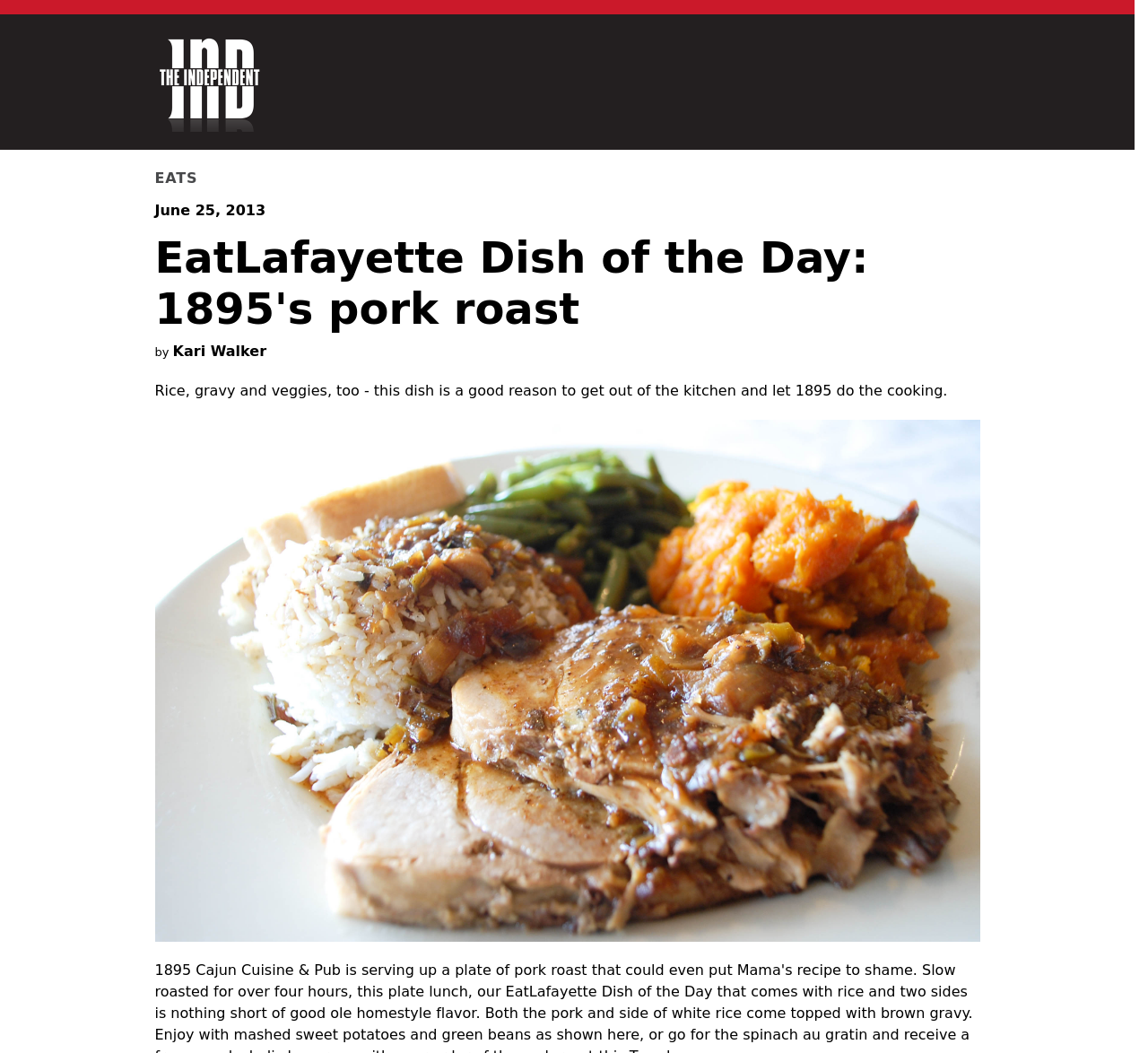What is the date of the article?
Answer with a single word or phrase, using the screenshot for reference.

June 25, 2013